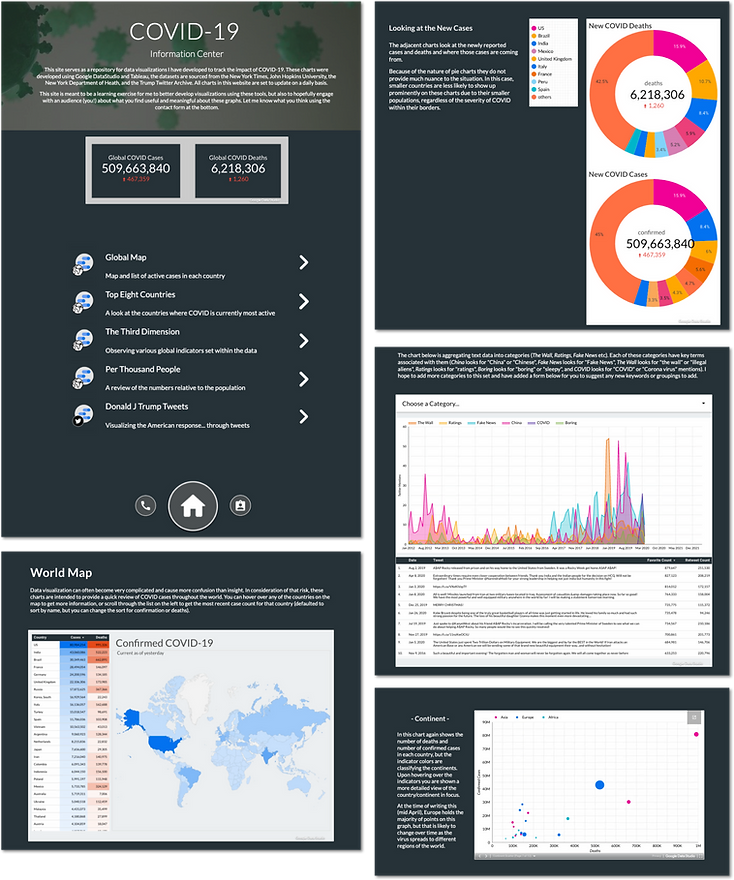Offer a detailed explanation of the image and its components.

The image titled "COVID.png" serves as a visual centerpiece for the COVID Tracker webpage, which focuses on the latest statistics and information surrounding the COVID-19 pandemic. This comprehensive dashboard displays crucial data, including global COVID-19 cases and deaths, with the current figures prominently featured: a staggering 509,663,840 confirmed cases and 6,218,306 deaths. 

Surrounding statistics and charts help users quickly grasp the state of the pandemic, showcasing trends in new cases and deaths through colorful and informative visualizations. The design emphasizes clarity and accessibility, making it easier to comprehend complex data. Sections for a global map, top countries, and a breakdown of data per thousand people offer users multiple ways to explore the pandemic's impact based on geography and demographics. 

Overall, this image not only summarizes critical COVID-19 information but also embodies a user-friendly interface designed to facilitate understanding and engagement with the ongoing global health crisis.